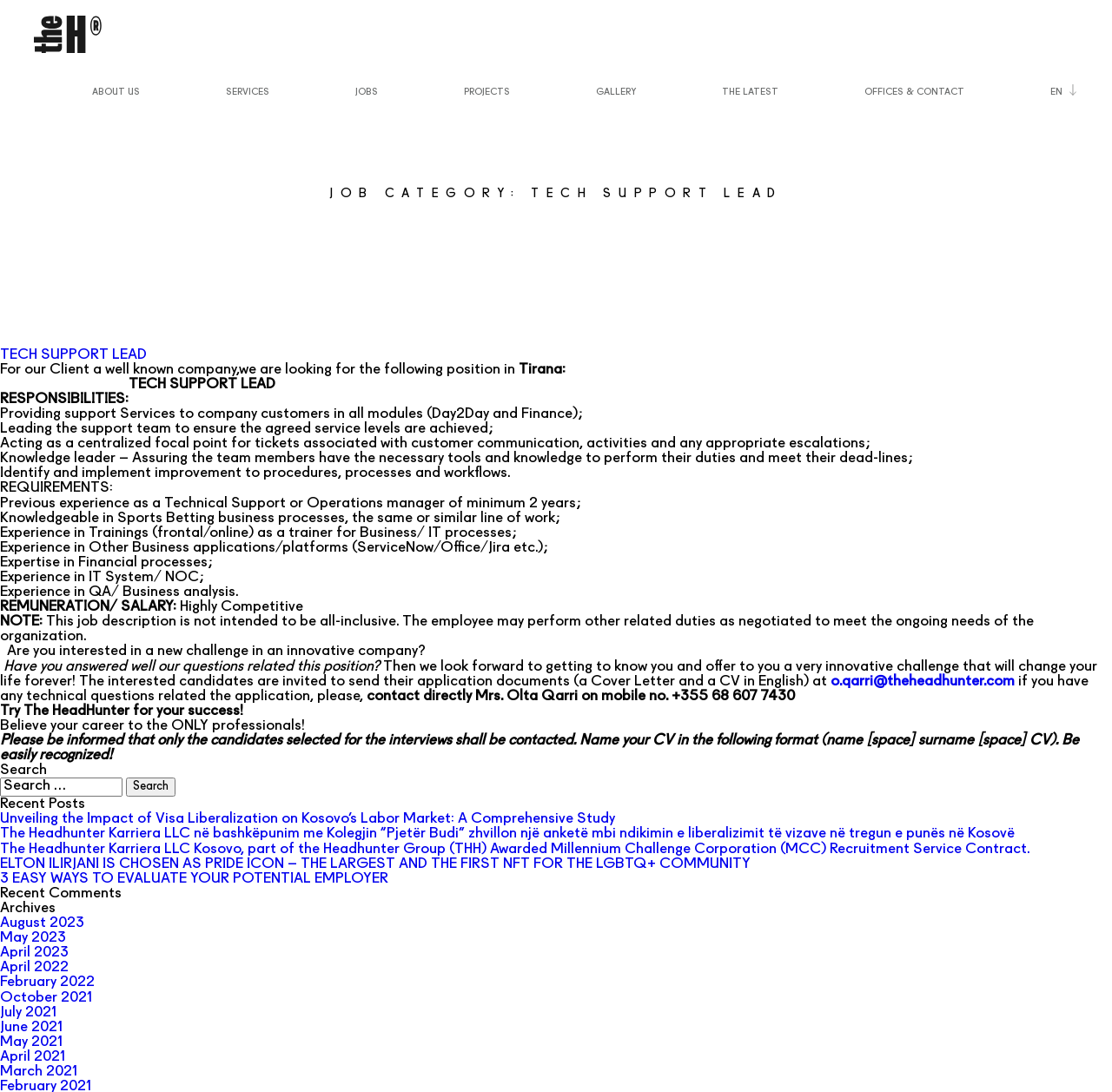Generate a comprehensive description of the webpage content.

The webpage is about a job posting for a Tech Support Lead position. At the top, there is a logo and a navigation menu with links to different sections of the website, including "ABOUT US", "SERVICES", "JOBS", "PROJECTS", "GALLERY", "THE LATEST", and "OFFICES & CONTACT". On the right side of the navigation menu, there is a language selection link "EN".

Below the navigation menu, there is a main content area with a heading "JOB CATEGORY: TECH SUPPORT LEAD" and a subheading "TECH SUPPORT LEAD". The job description is divided into several sections, including "RESPONSIBILITIES", "REQUIREMENTS", and "REMUNERATION/ SALARY". The responsibilities section lists the duties of the job, such as providing support services, leading the support team, and identifying improvements to procedures. The requirements section lists the necessary qualifications and experience for the job, including previous experience as a Technical Support or Operations manager, knowledge of Sports Betting business processes, and experience in trainings and other business applications. The remuneration/salary section mentions that the salary is highly competitive.

Below the job description, there is a call-to-action section encouraging interested candidates to send their application documents, including a cover letter and a CV in English, to a specific email address. There is also a note that only selected candidates will be contacted for an interview.

On the right side of the main content area, there are several sections, including "Search", "Recent Posts", "Recent Comments", and "Archives". The "Search" section has a search box and a search button. The "Recent Posts" section lists several recent articles, including "Unveiling the Impact of Visa Liberalization on Kosovo’s Labor Market: A Comprehensive Study" and "3 EASY WAYS TO EVALUATE YOUR POTENTIAL EMPLOYER". The "Recent Comments" section is empty, and the "Archives" section lists several months, including August 2023, May 2023, and April 2023, with links to archived articles.